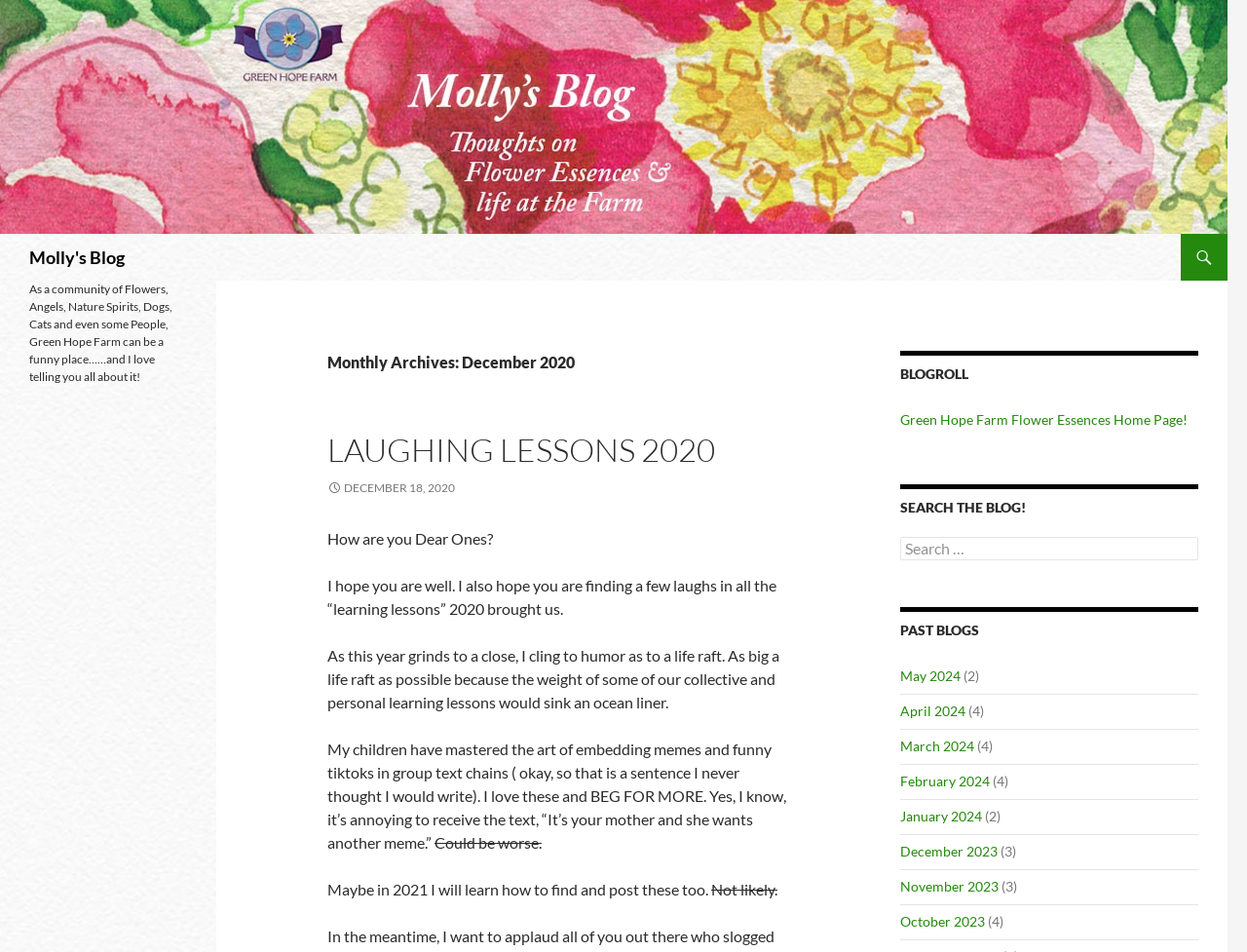Using the element description: "Laughing Lessons 2020", determine the bounding box coordinates. The coordinates should be in the format [left, top, right, bottom], with values between 0 and 1.

[0.262, 0.451, 0.573, 0.493]